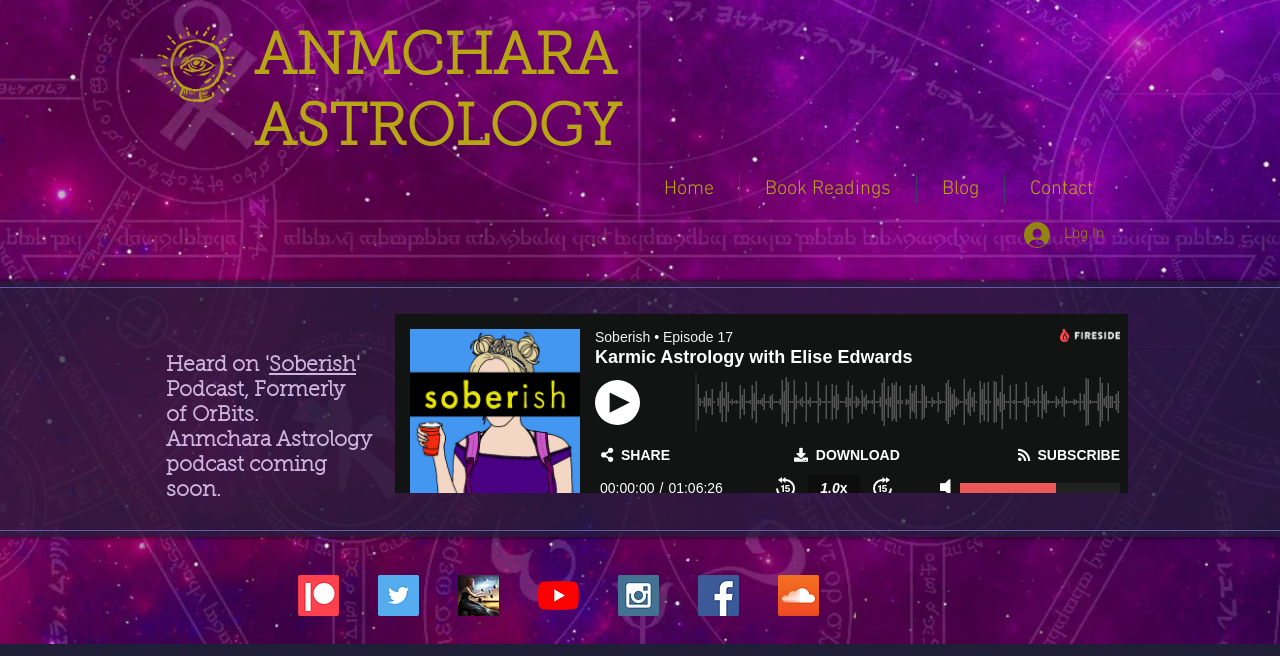Please identify the bounding box coordinates of the element I need to click to follow this instruction: "Visit the 'Home' page".

[0.499, 0.265, 0.577, 0.311]